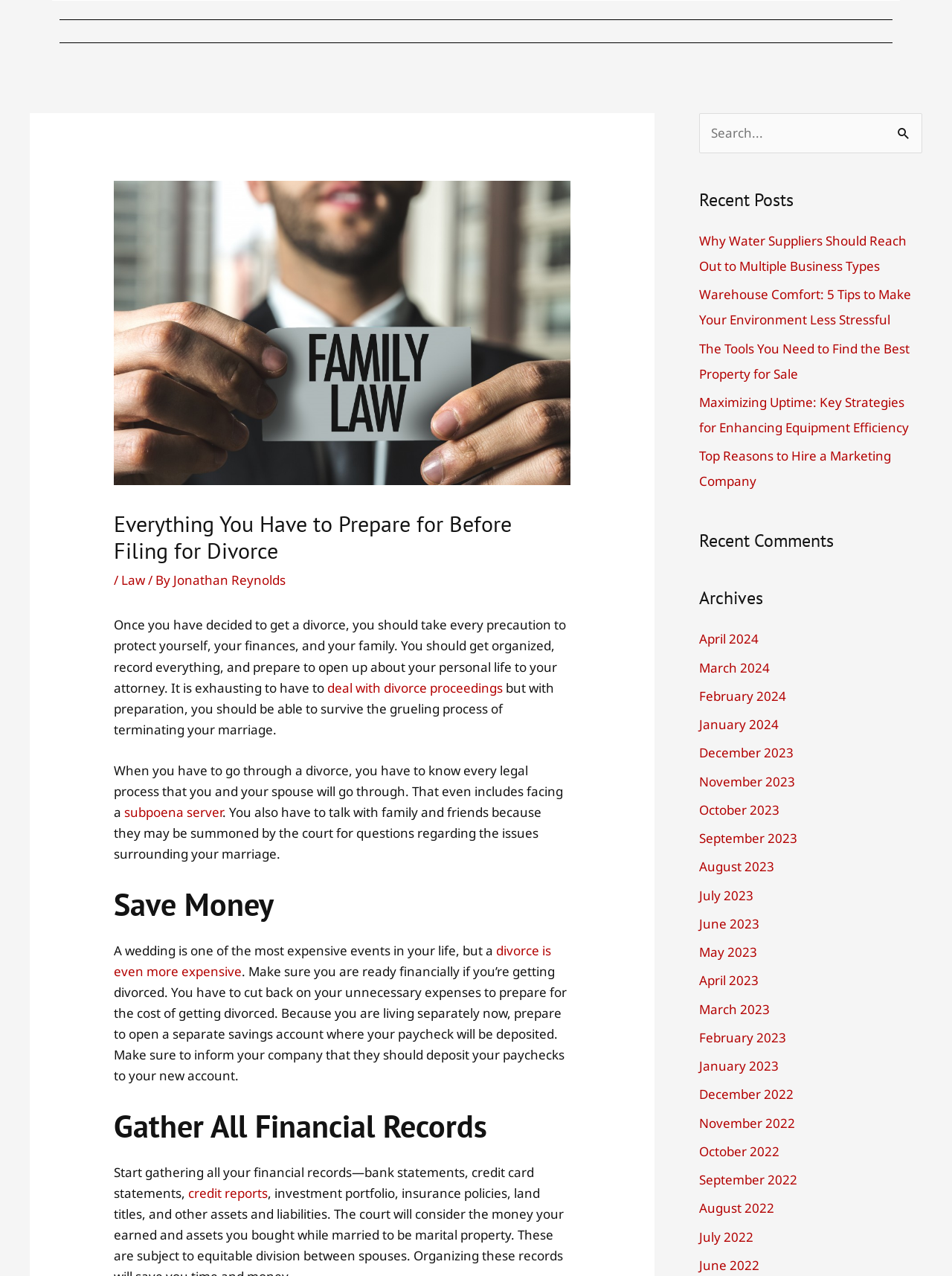Please identify the bounding box coordinates of the element that needs to be clicked to perform the following instruction: "Search for something".

[0.734, 0.089, 0.969, 0.12]